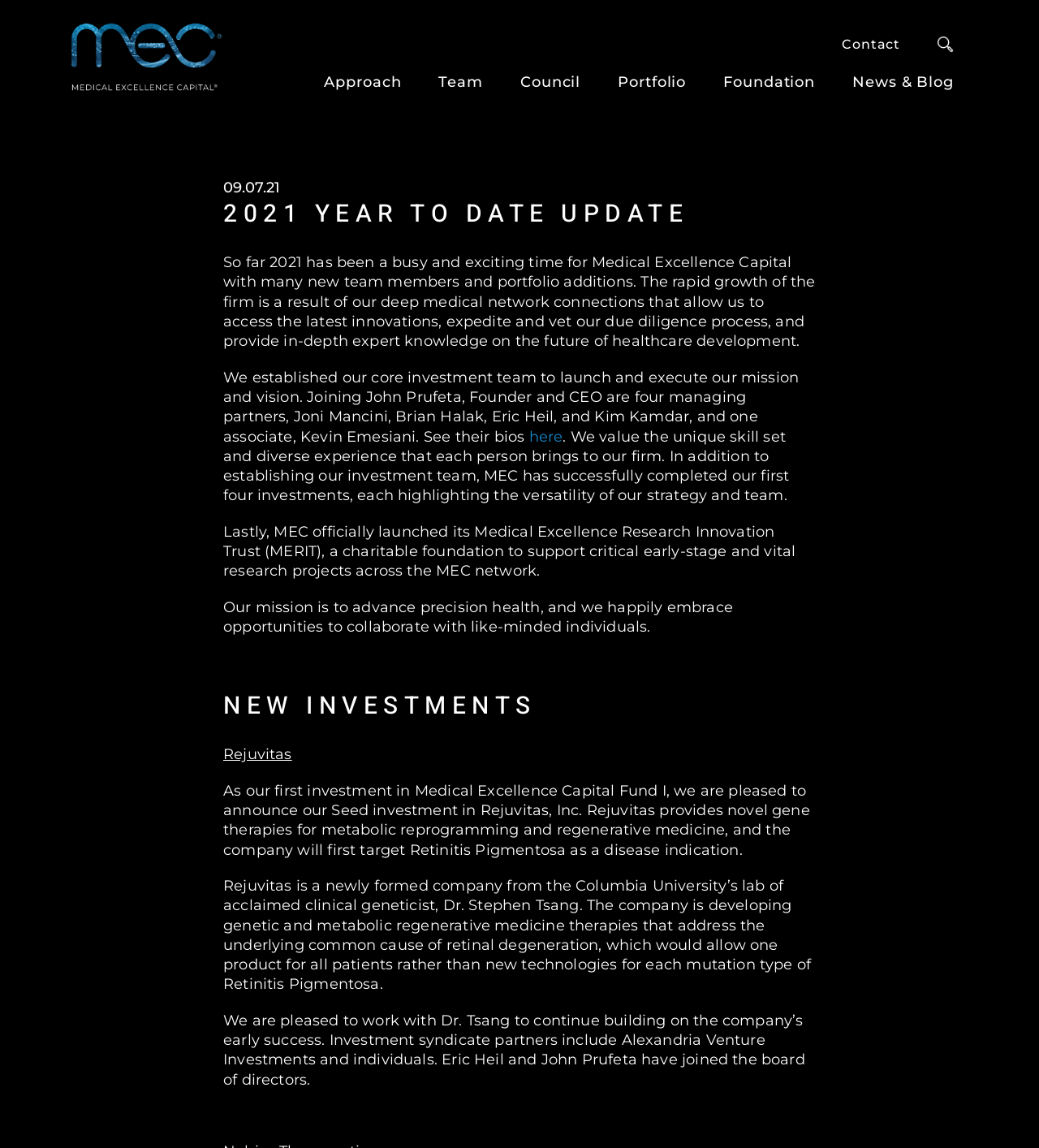From the webpage screenshot, predict the bounding box of the UI element that matches this description: "Foundation".

[0.696, 0.064, 0.785, 0.079]